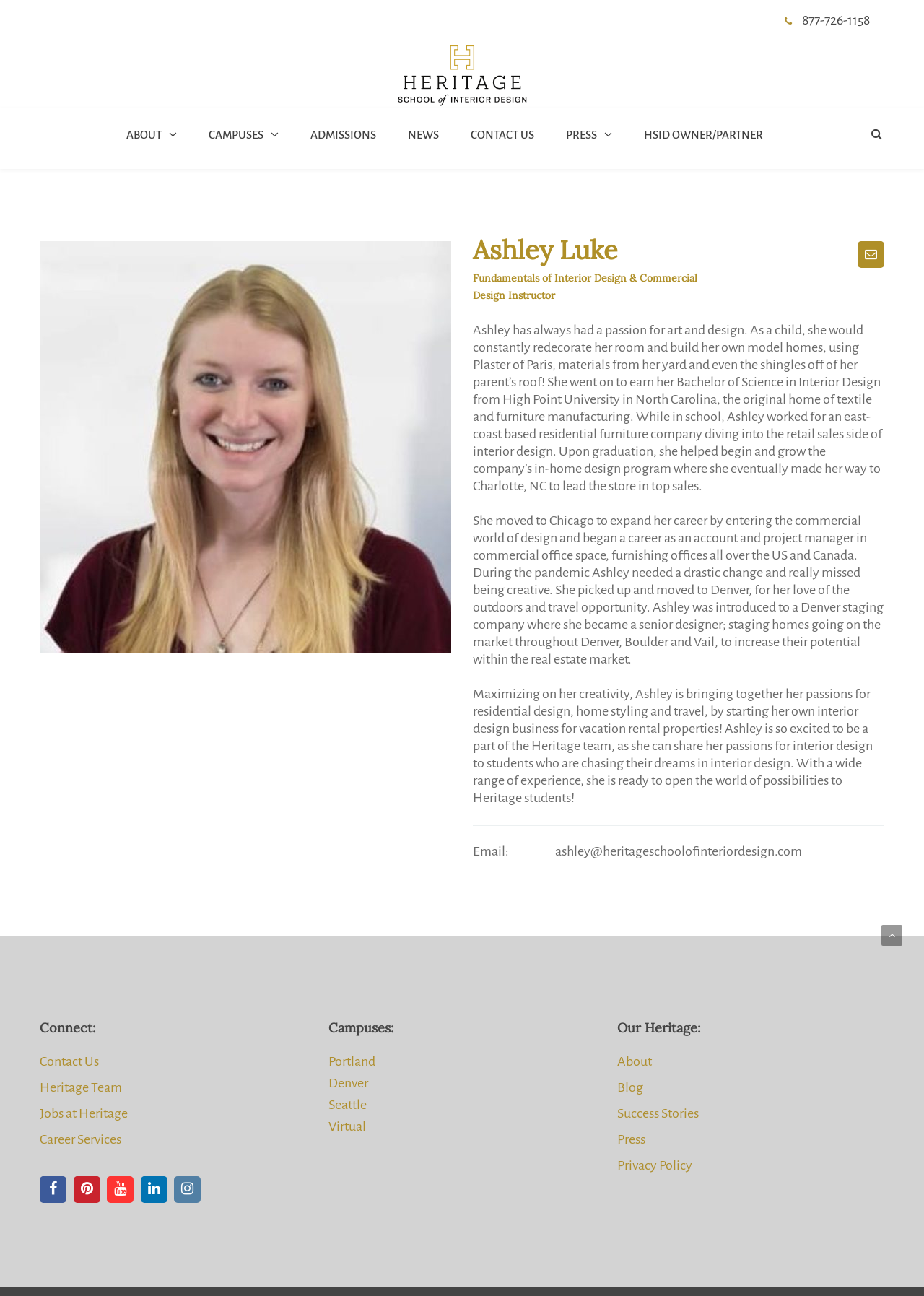Please examine the image and answer the question with a detailed explanation:
What is Ashley Luke's profession?

Based on the webpage, Ashley Luke is a Fundamentals of Interior Design & Commercial Design Instructor, as mentioned in the heading 'Ashley Luke' and the paragraph describing her background and experience.